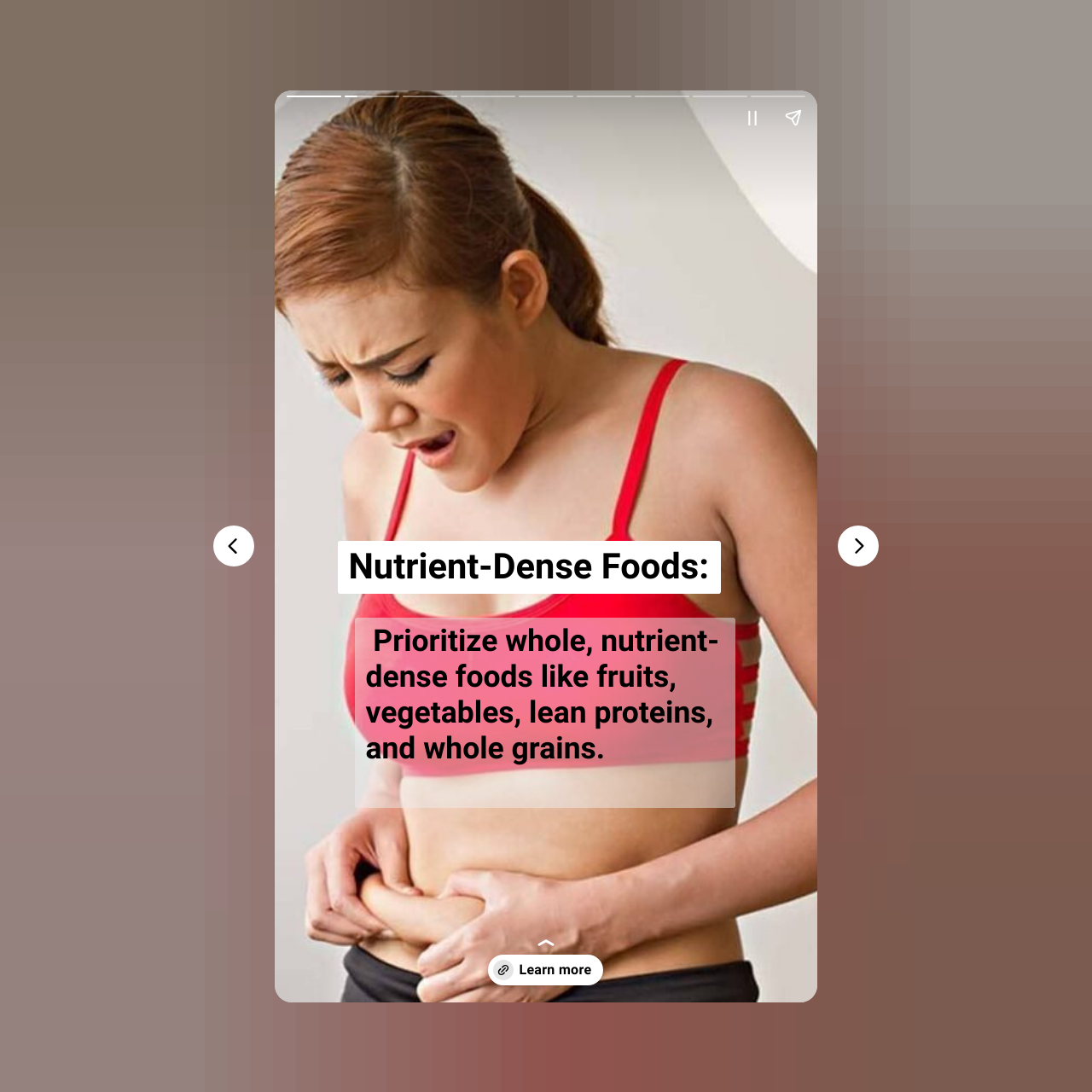What is the purpose of the 'Learn more' button? Refer to the image and provide a one-word or short phrase answer.

To learn more about weight loss